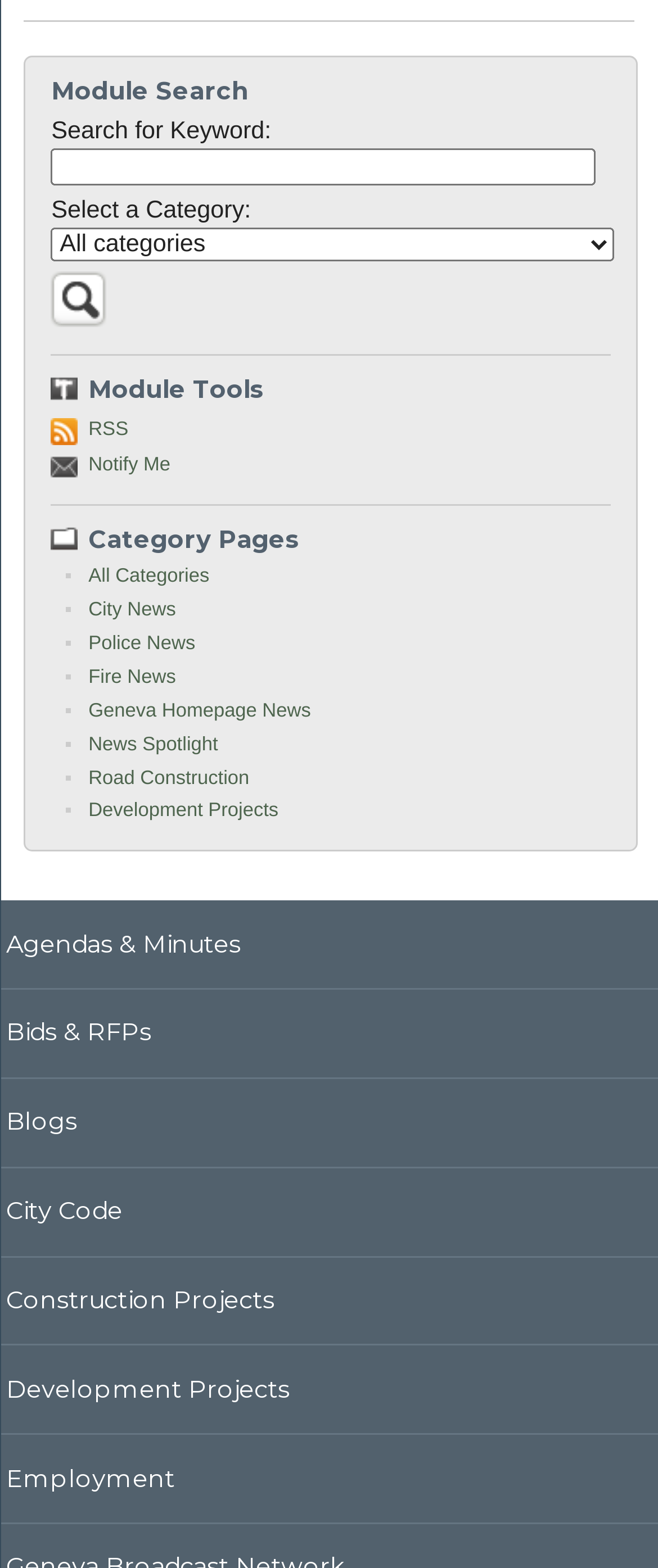What is the purpose of the 'Search News Flash Module' button?
Give a detailed explanation using the information visible in the image.

The 'Search News Flash Module' button is located in the 'Module Search' region, which suggests that it is related to searching for news. The button is placed below the 'Search for Keyword:' textbox and the 'Select a Category:' combobox, implying that it is used to initiate a search for news based on the provided keyword and category.